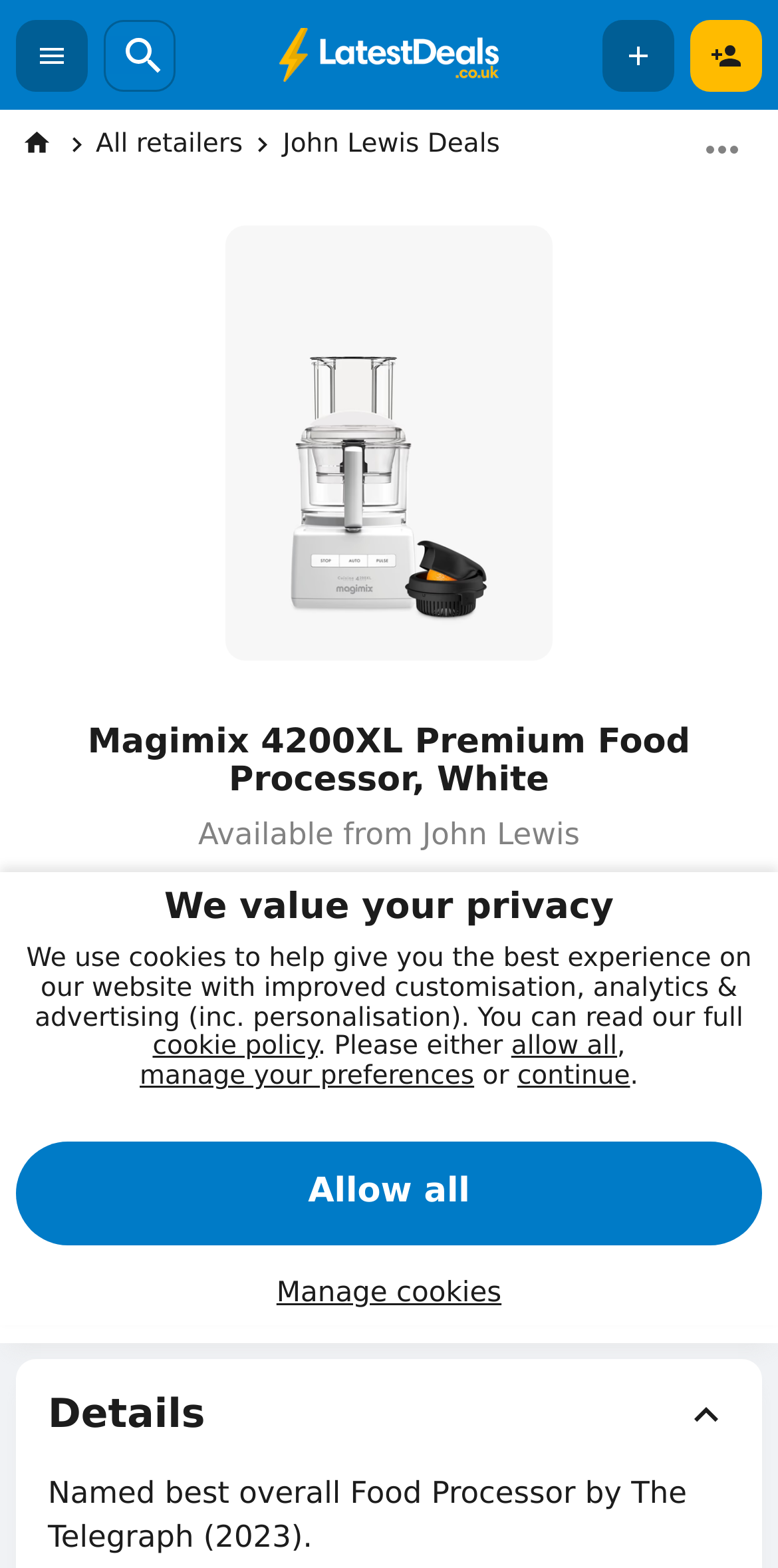Identify the bounding box coordinates of the clickable region required to complete the instruction: "Scroll back to top". The coordinates should be given as four float numbers within the range of 0 and 1, i.e., [left, top, right, bottom].

[0.869, 0.78, 0.959, 0.825]